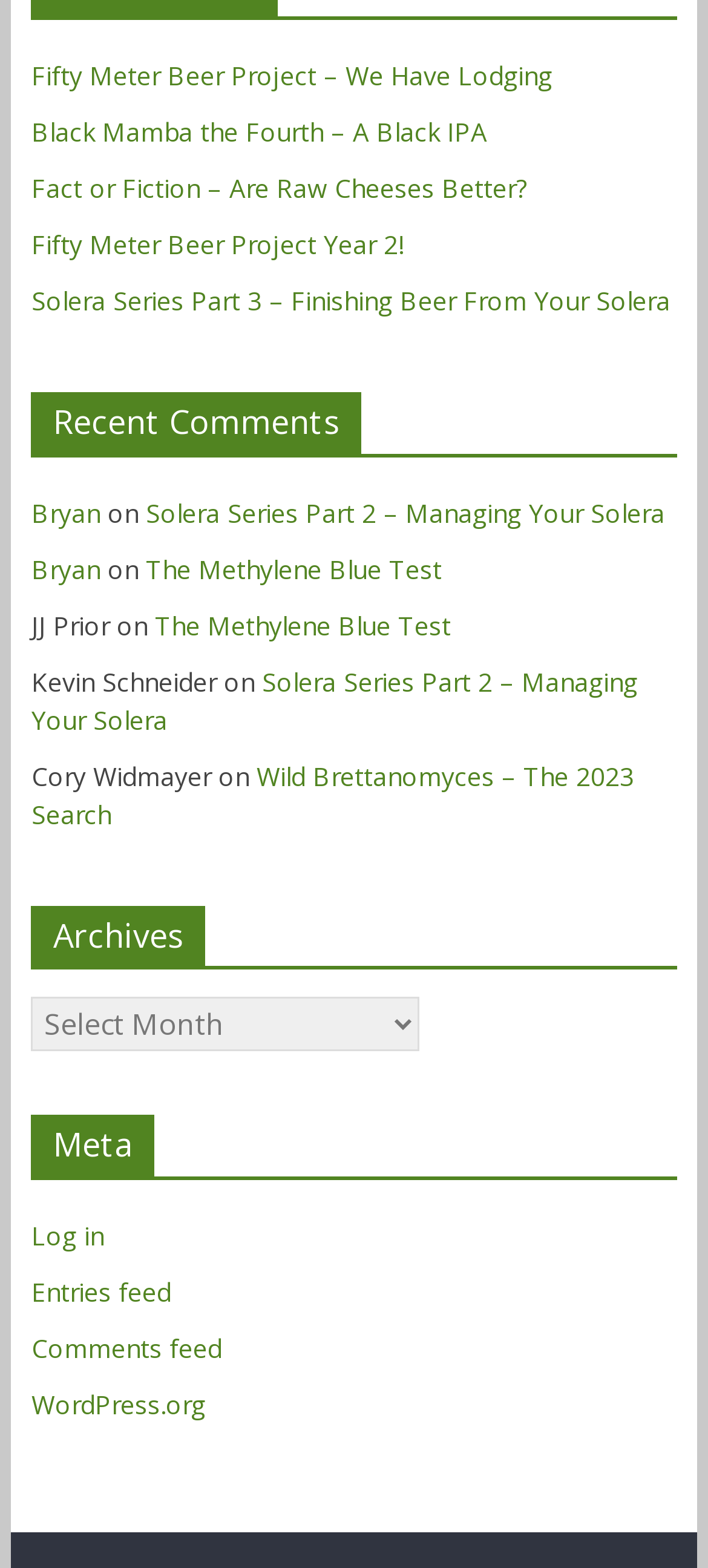Provide a short, one-word or phrase answer to the question below:
What is the last link on the webpage?

WordPress.org